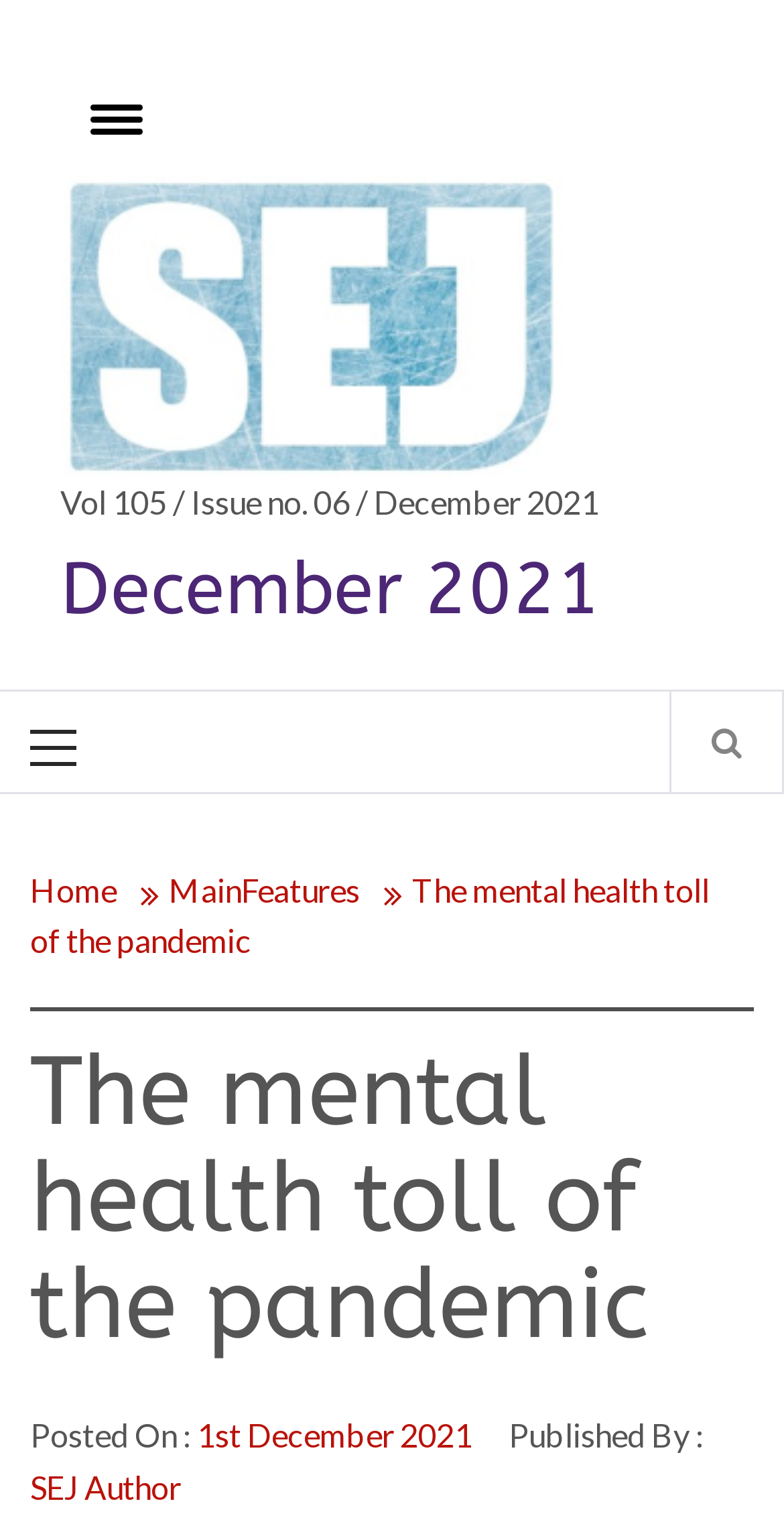Identify the bounding box coordinates for the UI element described by the following text: "1st December 2021". Provide the coordinates as four float numbers between 0 and 1, in the format [left, top, right, bottom].

[0.251, 0.923, 0.603, 0.948]